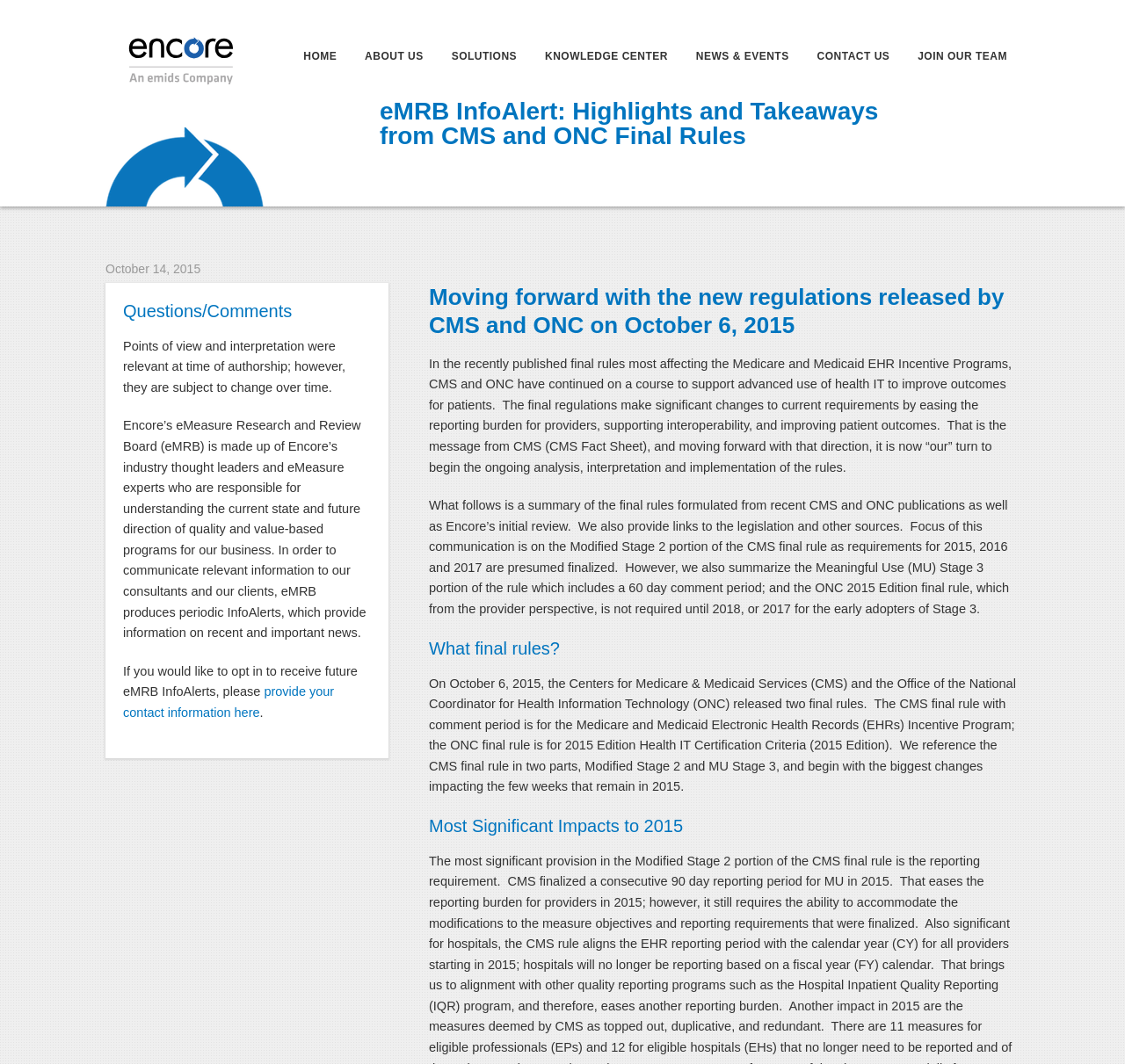Identify the bounding box of the UI element described as follows: "Solutions". Provide the coordinates as four float numbers in the range of 0 to 1 [left, top, right, bottom].

[0.39, 0.029, 0.47, 0.077]